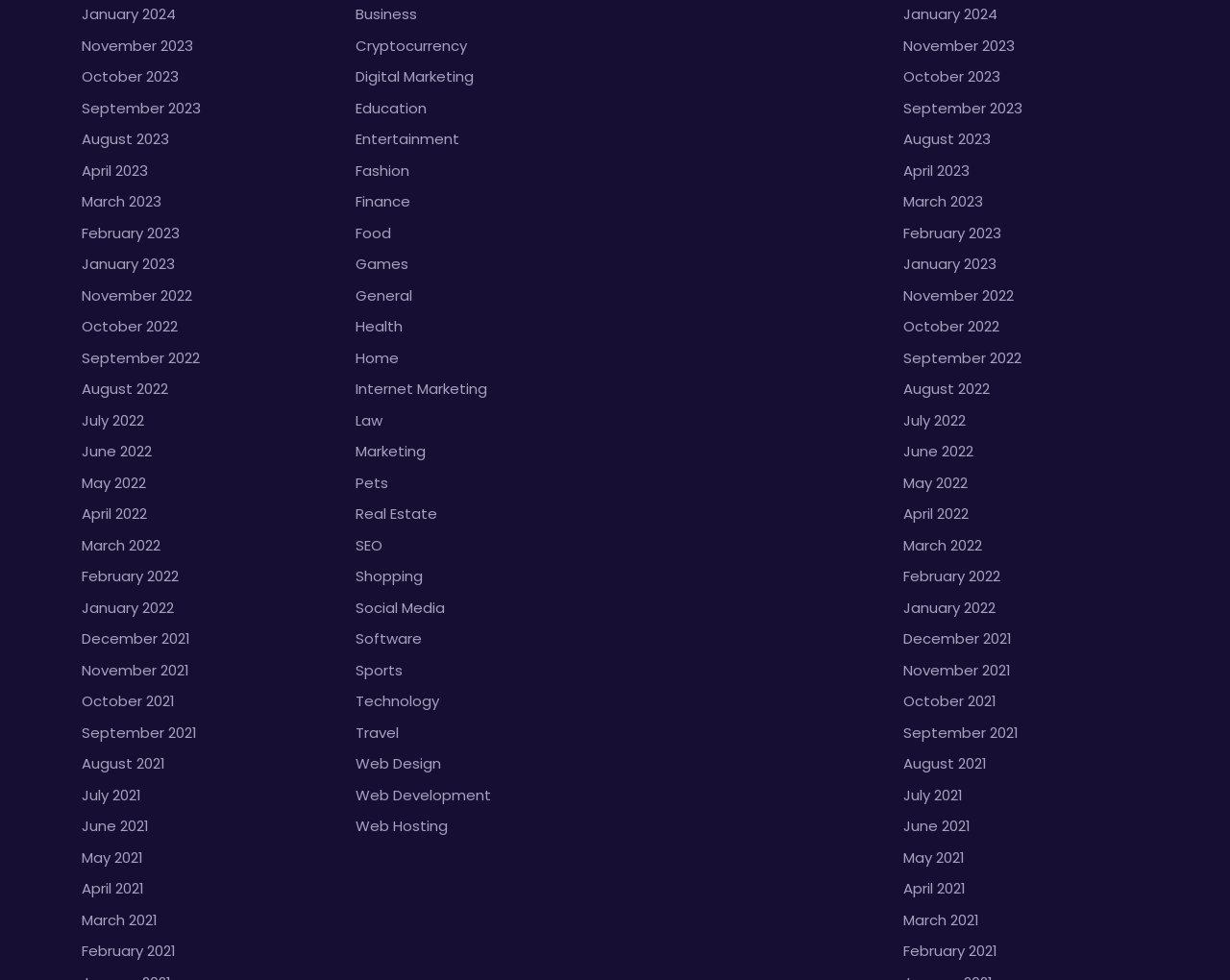How many columns of links are there on the webpage?
Please provide a single word or phrase as your answer based on the screenshot.

2